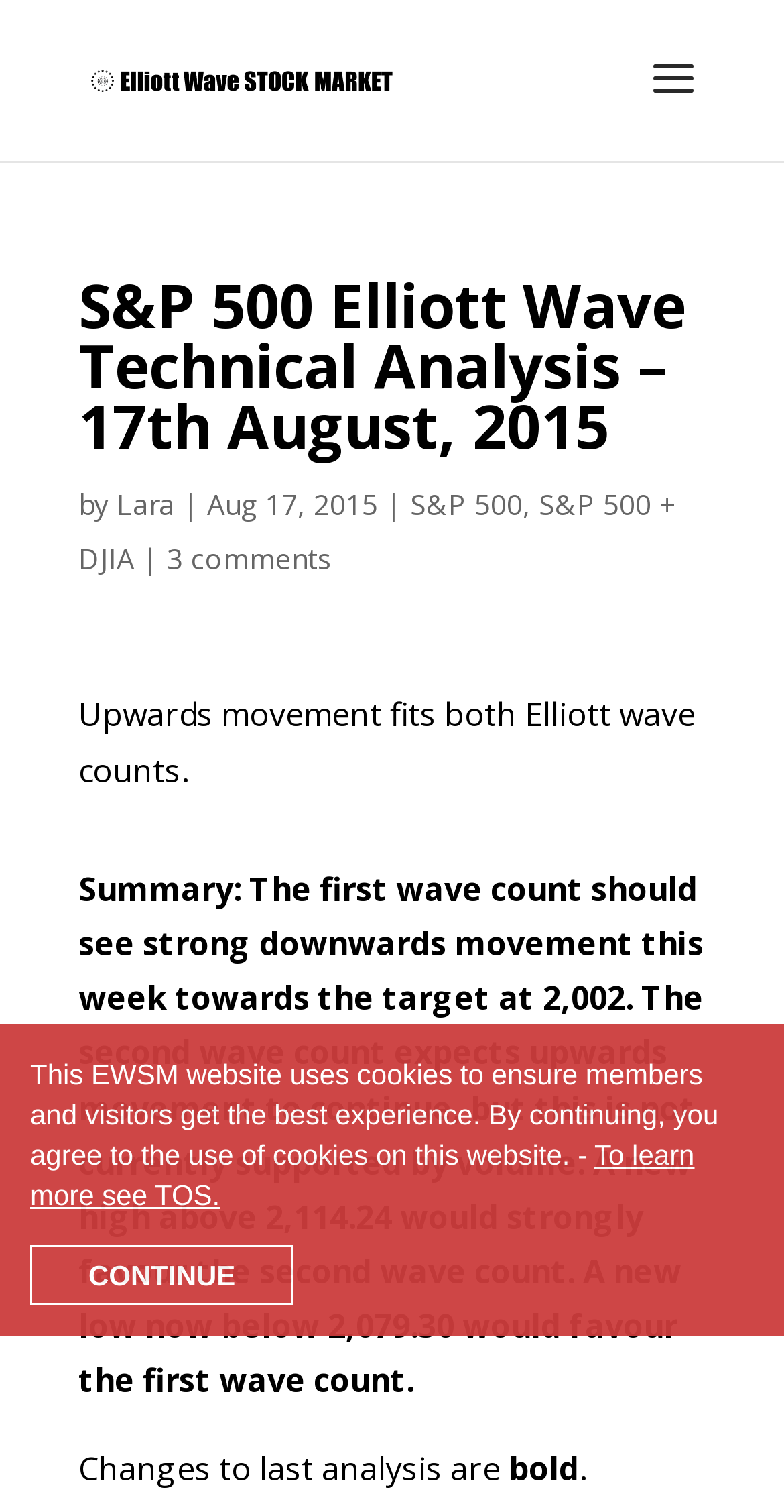What is the target price mentioned in the article?
Answer the question with as much detail as you can, using the image as a reference.

The target price mentioned in the article can be found by reading the summary section, which mentions the target at 2,002 for the first wave count.